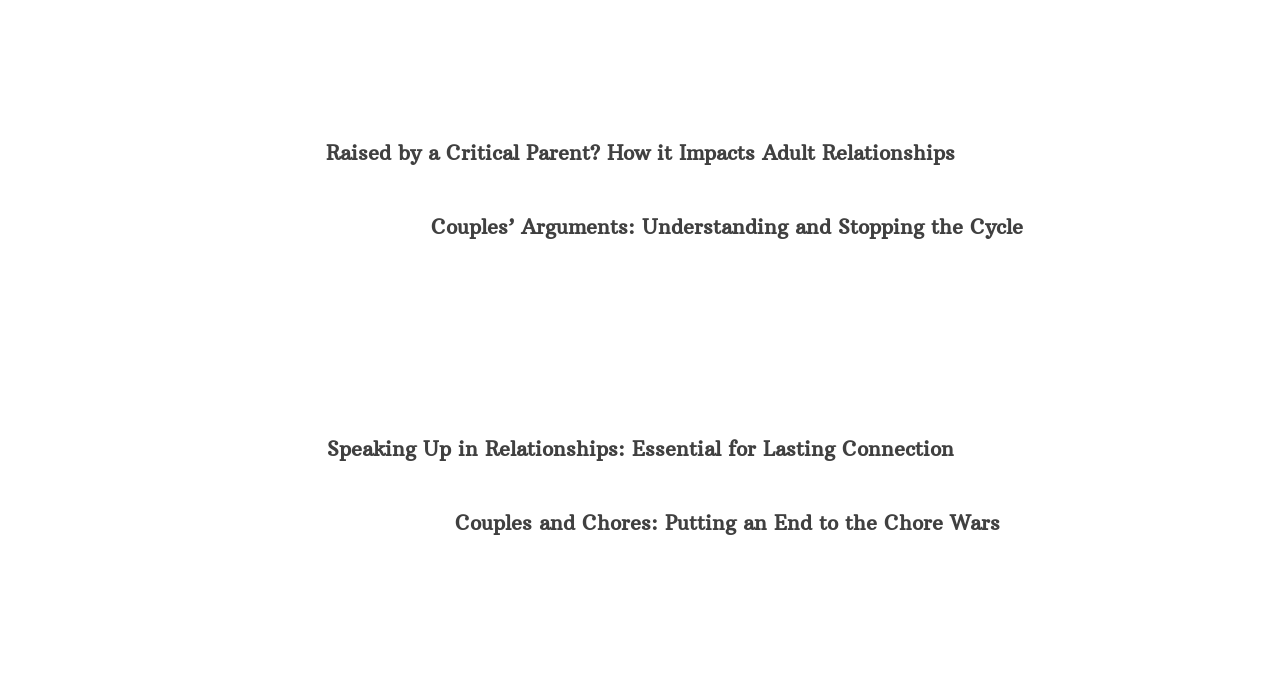Are all article titles clickable?
Look at the screenshot and respond with one word or a short phrase.

Yes